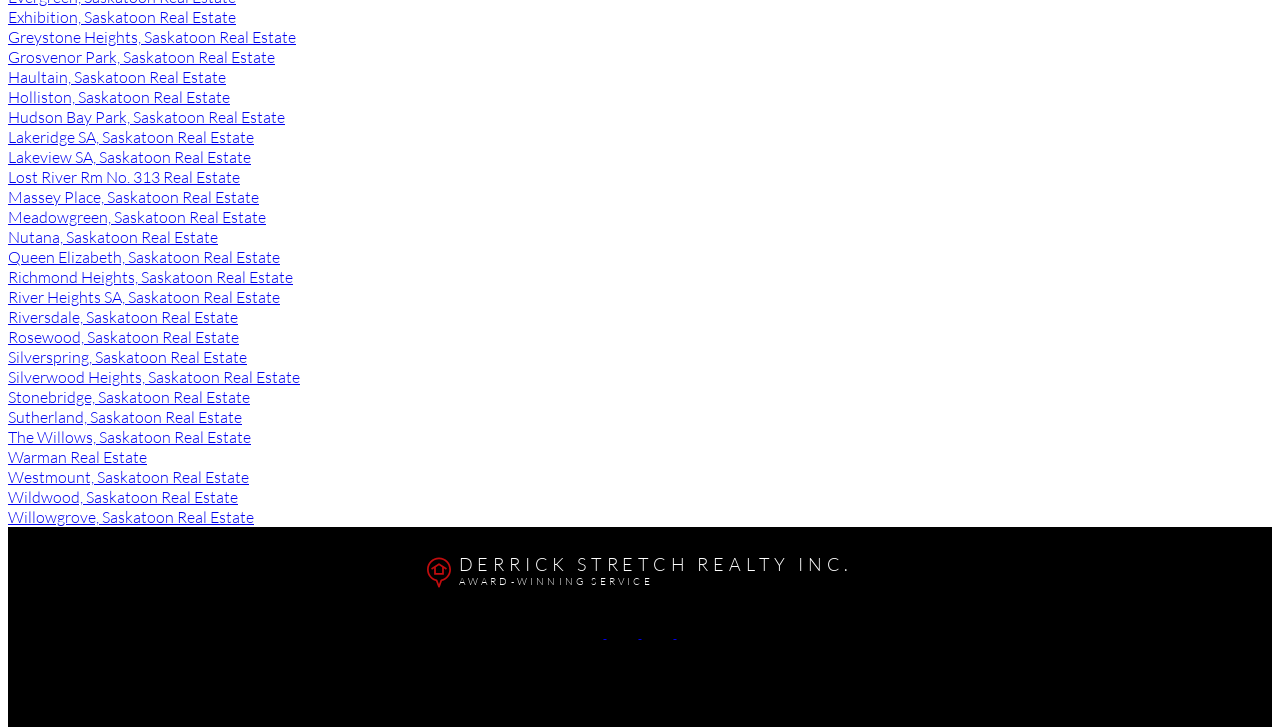Please identify the bounding box coordinates of the element's region that needs to be clicked to fulfill the following instruction: "Call Office". The bounding box coordinates should consist of four float numbers between 0 and 1, i.e., [left, top, right, bottom].

[0.333, 0.905, 0.667, 0.932]